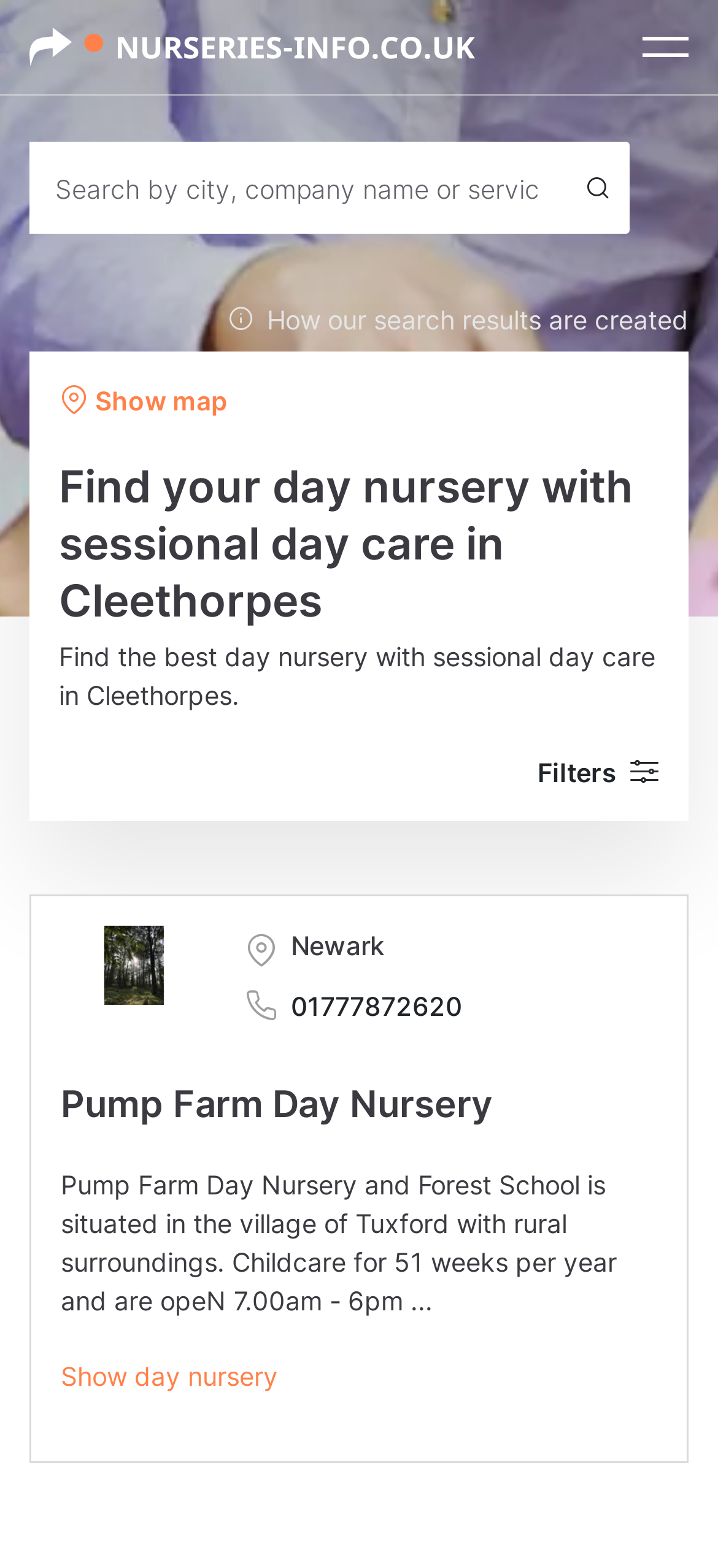Answer the following query with a single word or phrase:
What is the operating hours of the first day nursery listed?

7.00am - 6pm